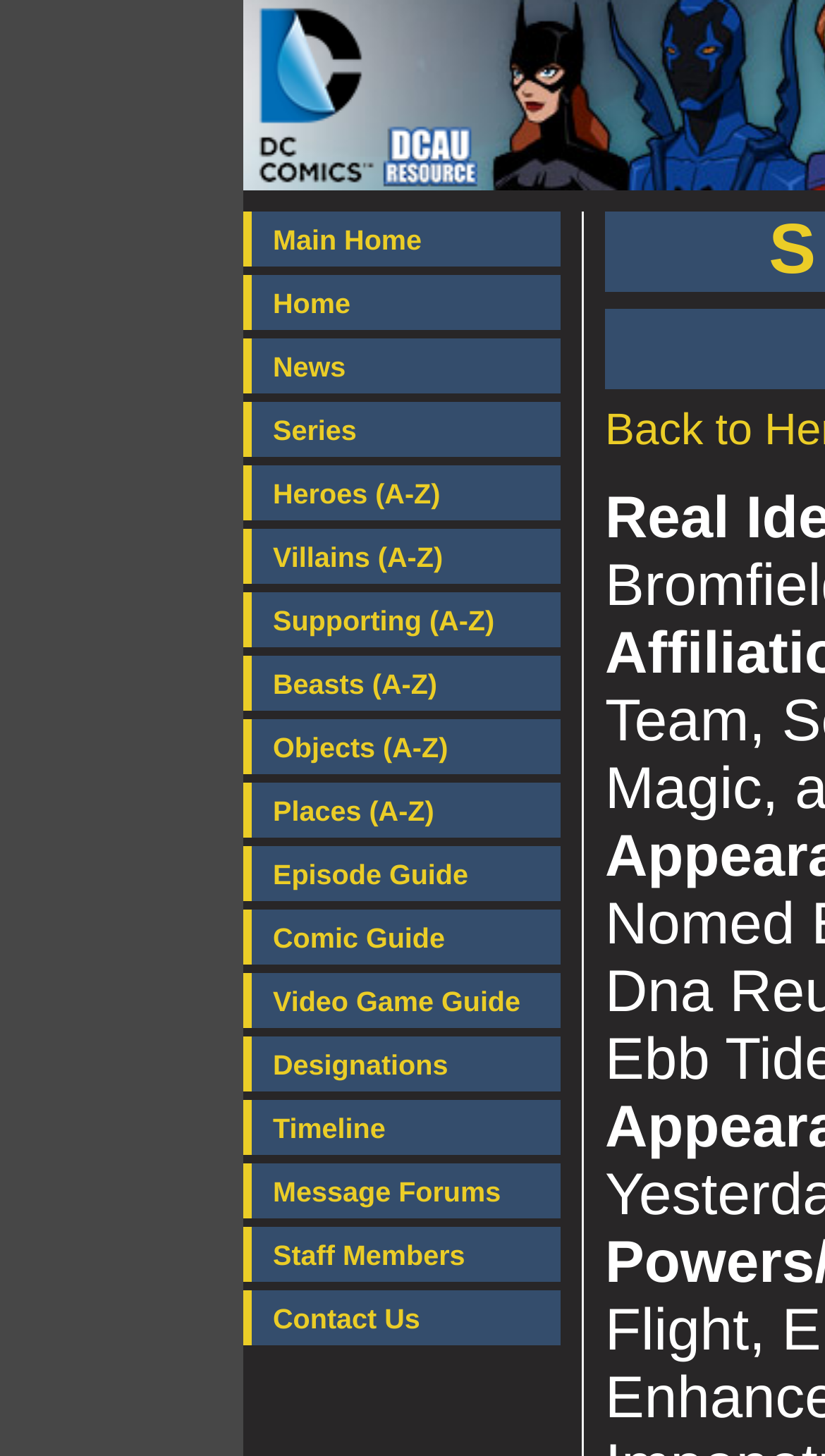Is there a link to a comic guide?
Based on the image, give a concise answer in the form of a single word or short phrase.

Yes